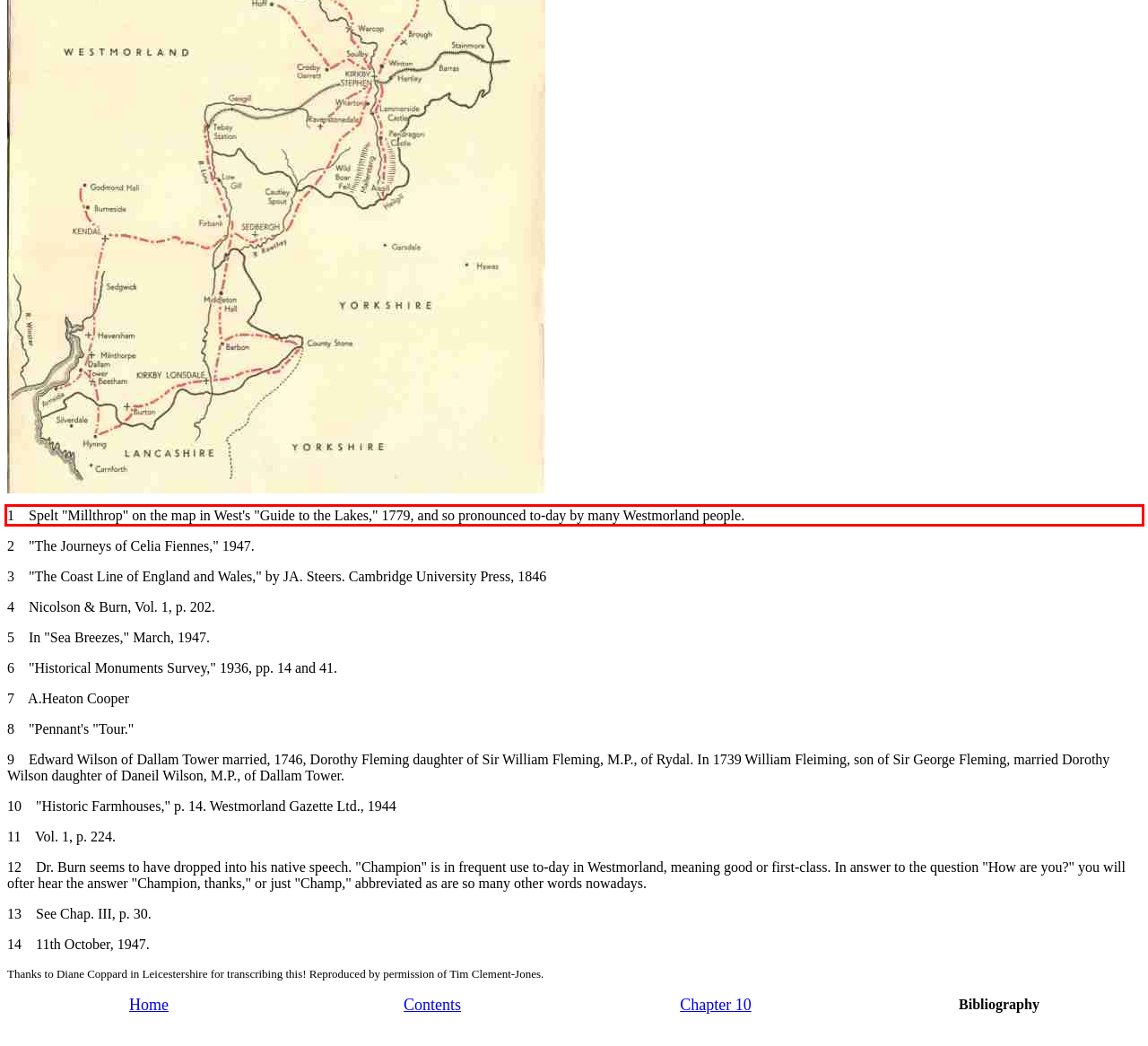Please extract the text content from the UI element enclosed by the red rectangle in the screenshot.

1 Spelt "Millthrop" on the map in West's "Guide to the Lakes," 1779, and so pronounced to-day by many Westmorland people.